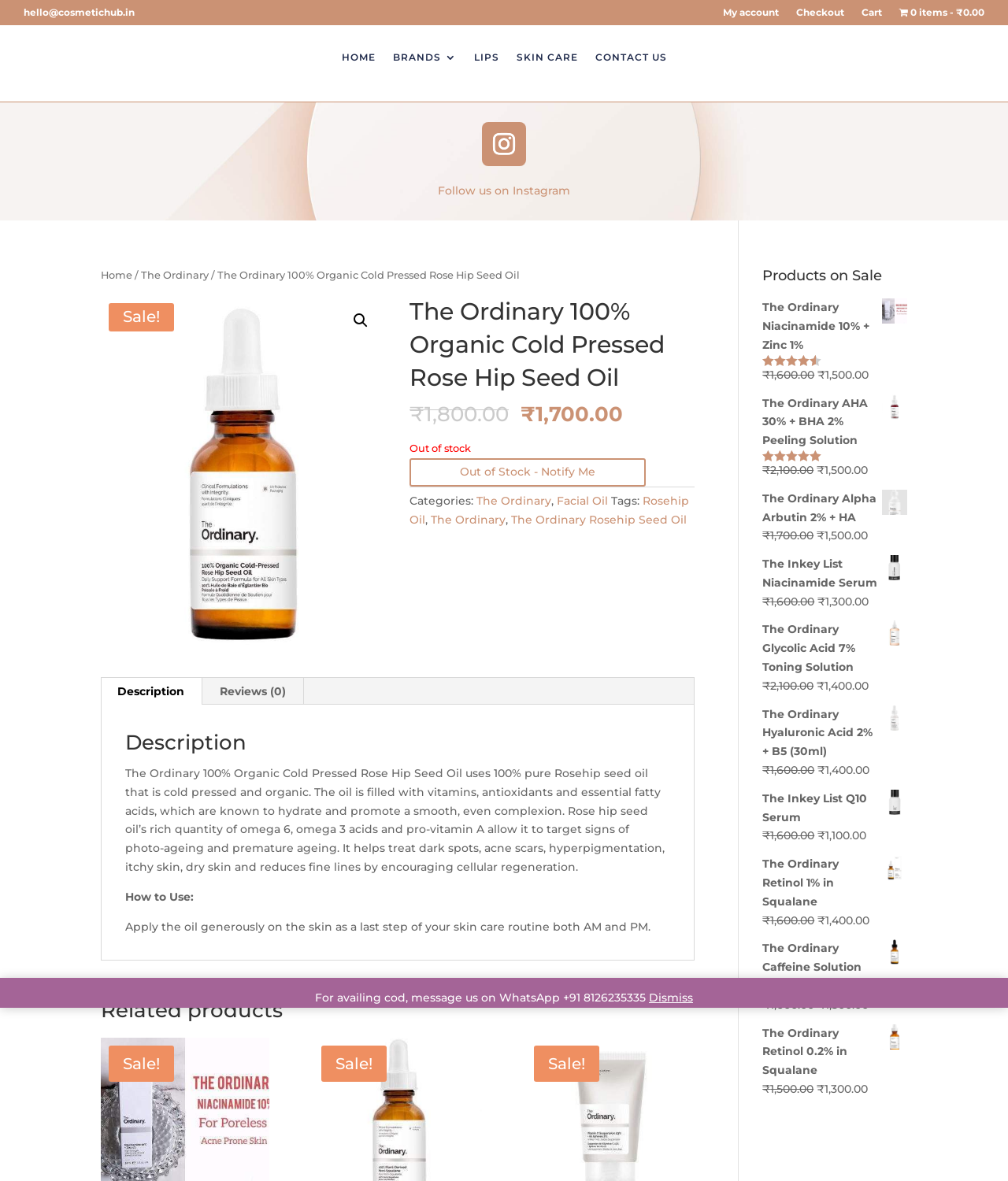How do I use The Ordinary 100% Organic Cold Pressed Rose Hip Seed Oil?
Please provide a single word or phrase answer based on the image.

Apply generously as last step of skin care routine